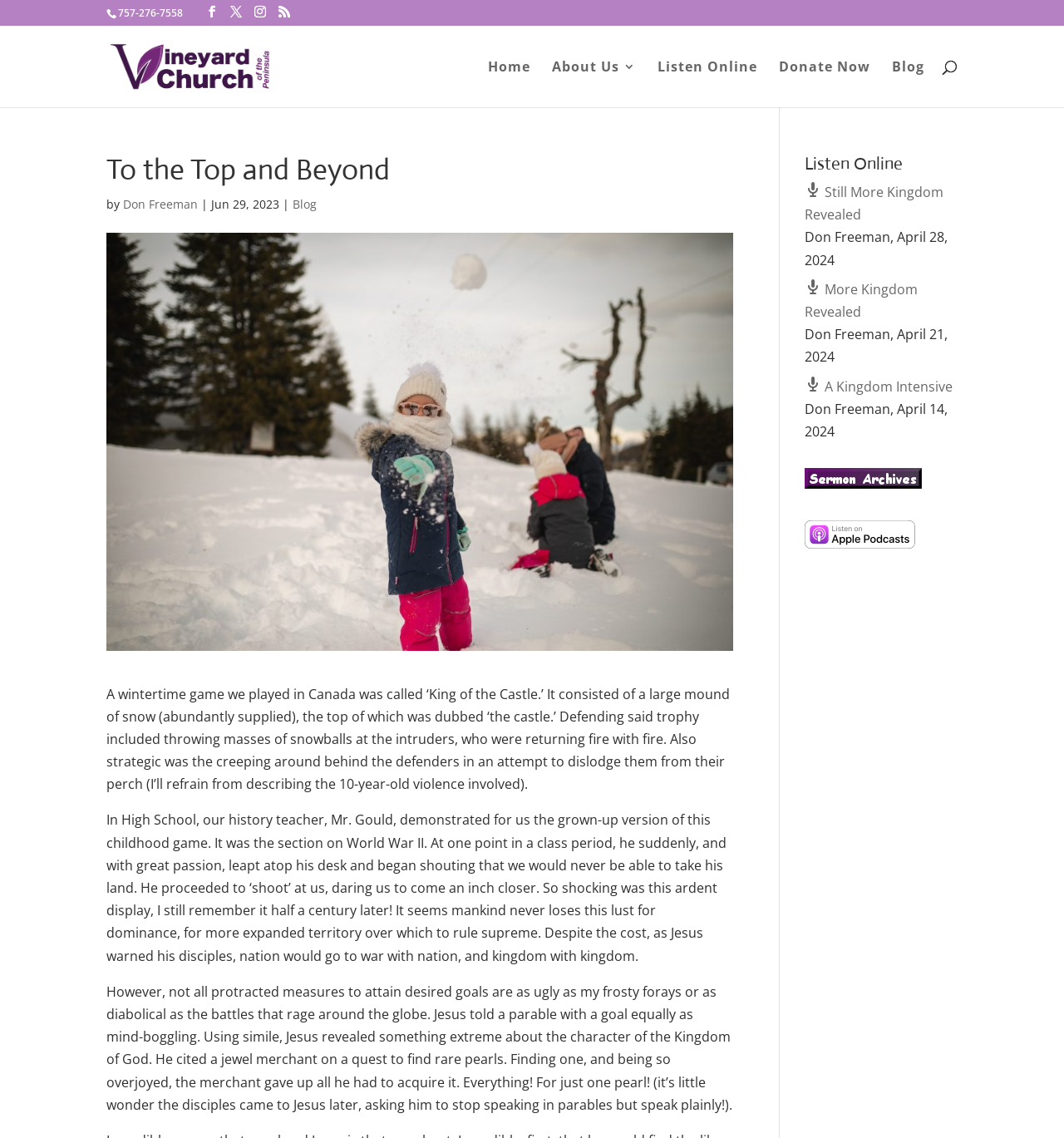Locate the bounding box coordinates of the clickable part needed for the task: "Visit the home page".

[0.459, 0.053, 0.498, 0.094]